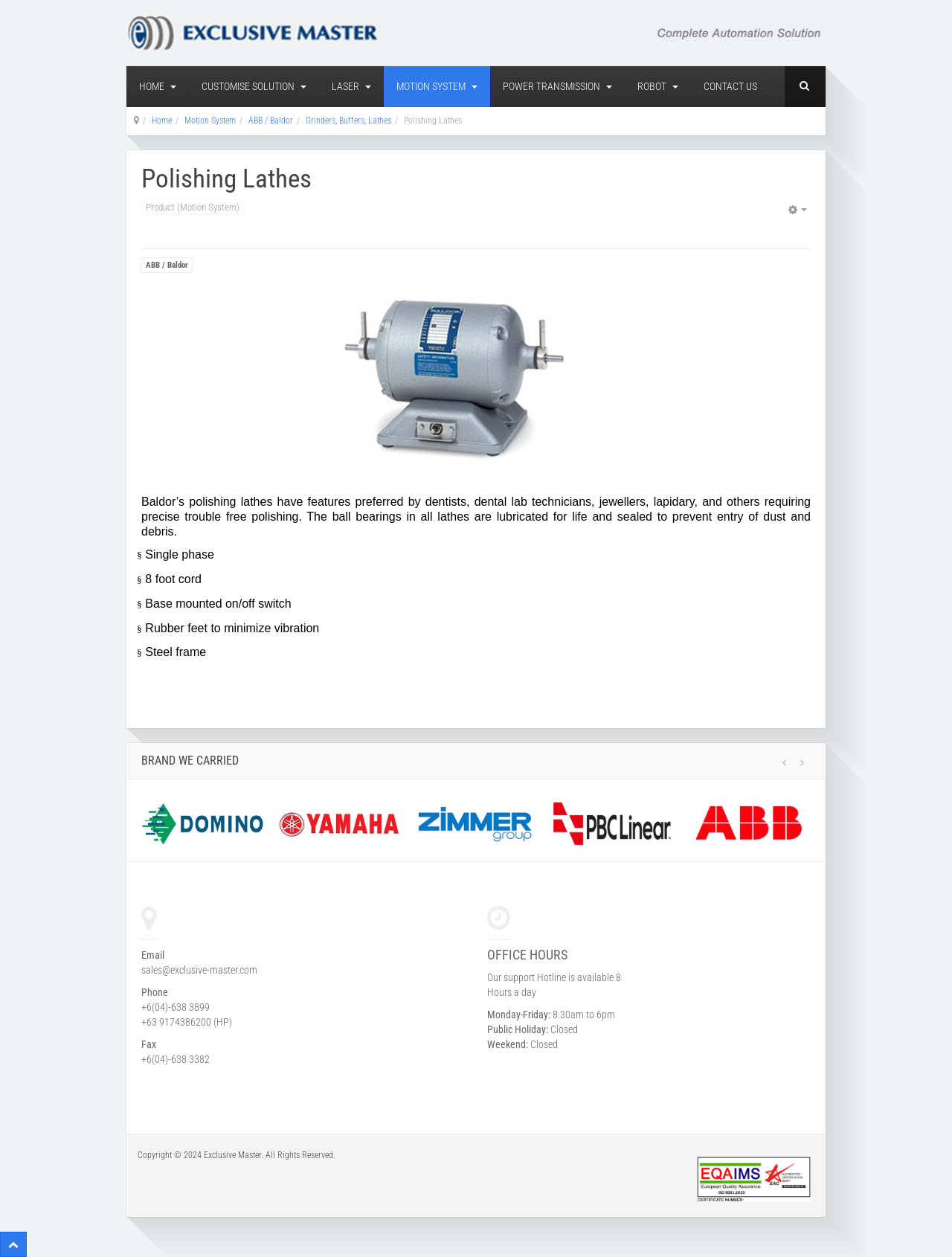Describe all the key features of the webpage in detail.

This webpage is about Exclusive Master, a company established in 1991 in Penang, Malaysia, with its core business divided into two segments: Equipment Automations and Component Solutions. 

At the top of the page, there is a logo and a navigation menu with links to different sections, including HOME, CUSTOMISE SOLUTION, LASER, MOTION SYSTEM, POWER TRANSMISSION, ROBOT, and CONTACT US. 

Below the navigation menu, there is a breadcrumb trail indicating the current location, which is "Home > Motion System > Polishing Lathes". 

The main content of the page is about Polishing Lathes, a product under the Motion System category. There is a heading "Polishing Lathes" followed by a description list detailing the features of the product, including its category, and a brief description of the product. 

Below the description list, there is a block of text describing the features of Baldor's polishing lathes, including the use of ball bearings, single-phase operation, and a base-mounted on/off switch. 

On the right side of the page, there is a section titled "BRAND WE CARRIED" with a list of brands. 

At the bottom of the page, there is a section with contact information, including email, phone numbers, fax number, and office hours. The office hours are listed as 8 hours a day, Monday to Friday, with the office closed on public holidays and weekends. 

Finally, there is a copyright notice at the very bottom of the page.